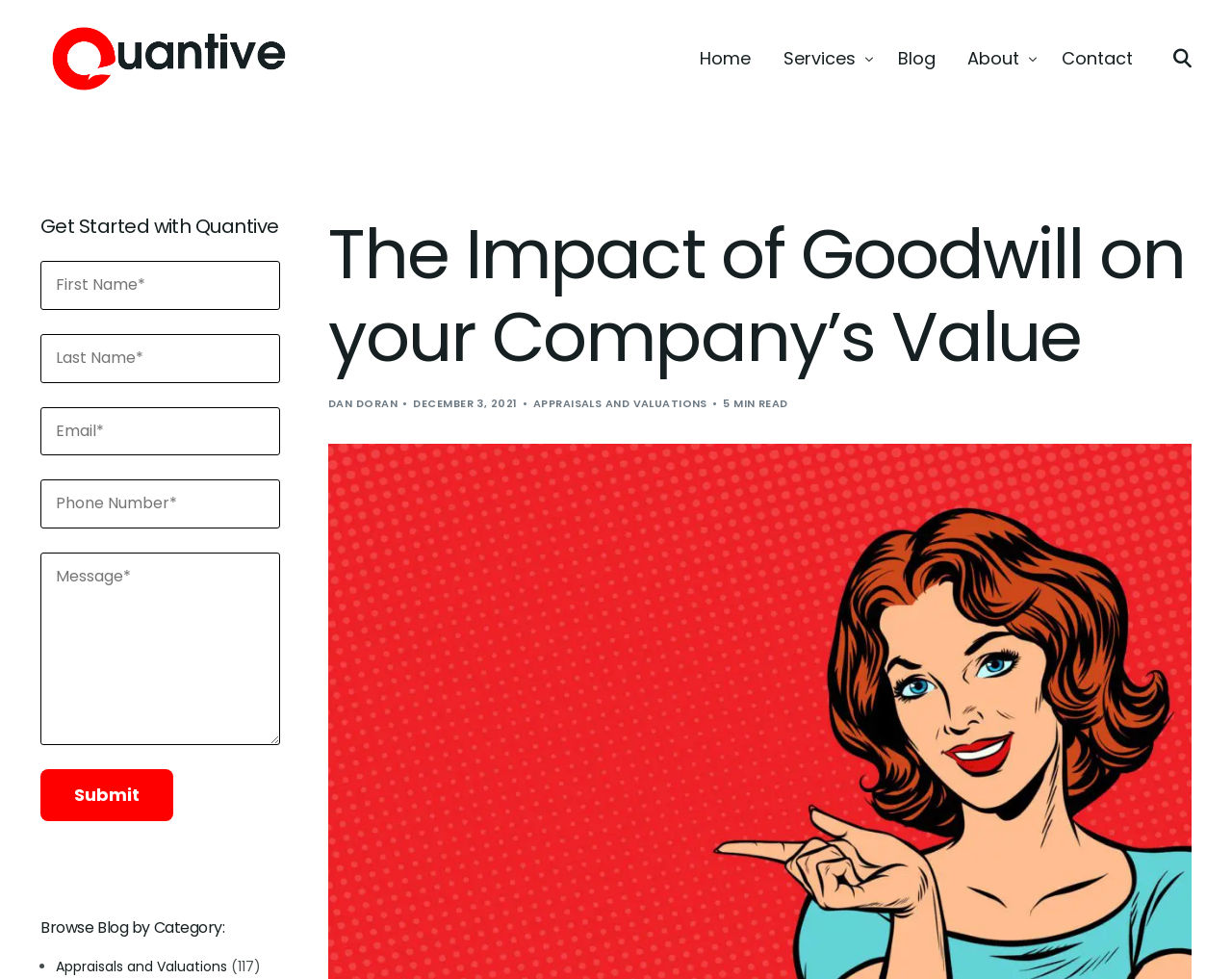Determine the bounding box coordinates of the clickable element necessary to fulfill the instruction: "Search for something". Provide the coordinates as four float numbers within the 0 to 1 range, i.e., [left, top, right, bottom].

[0.033, 0.588, 0.604, 0.671]